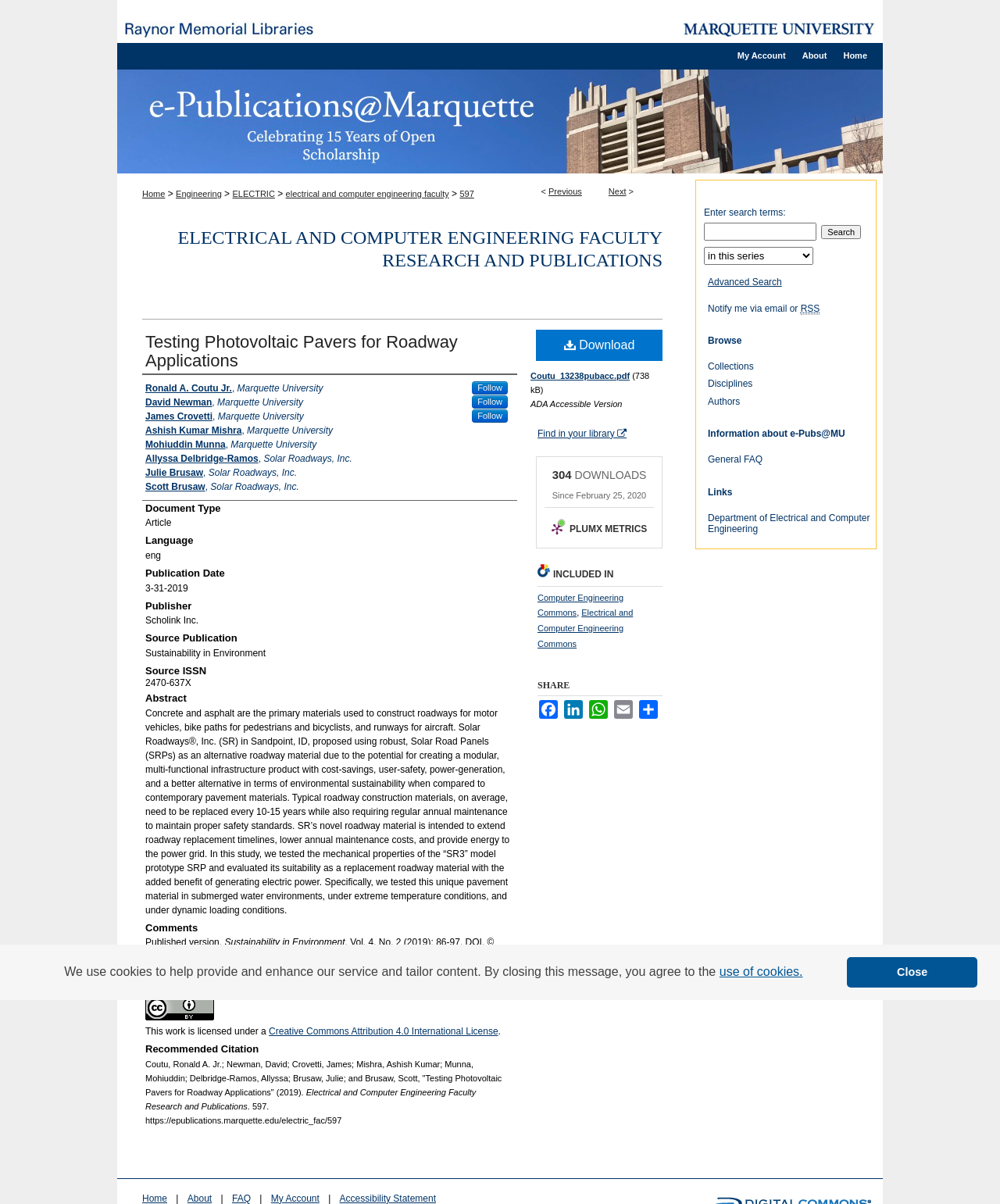Locate the bounding box coordinates of the region to be clicked to comply with the following instruction: "Click the 'Download' button". The coordinates must be four float numbers between 0 and 1, in the form [left, top, right, bottom].

[0.536, 0.274, 0.662, 0.3]